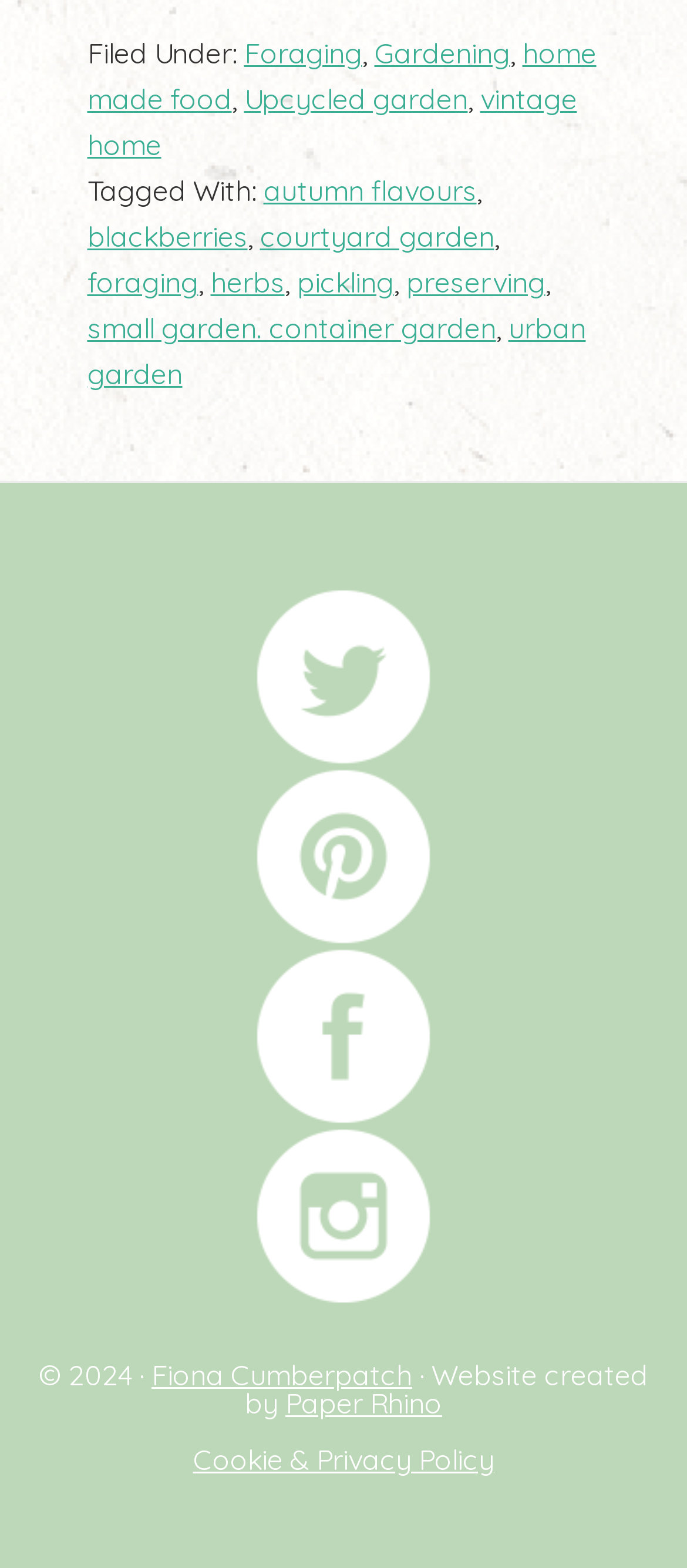Find the bounding box coordinates for the area that must be clicked to perform this action: "Visit the 'Fiona Cumberpatch' website".

[0.221, 0.865, 0.6, 0.888]